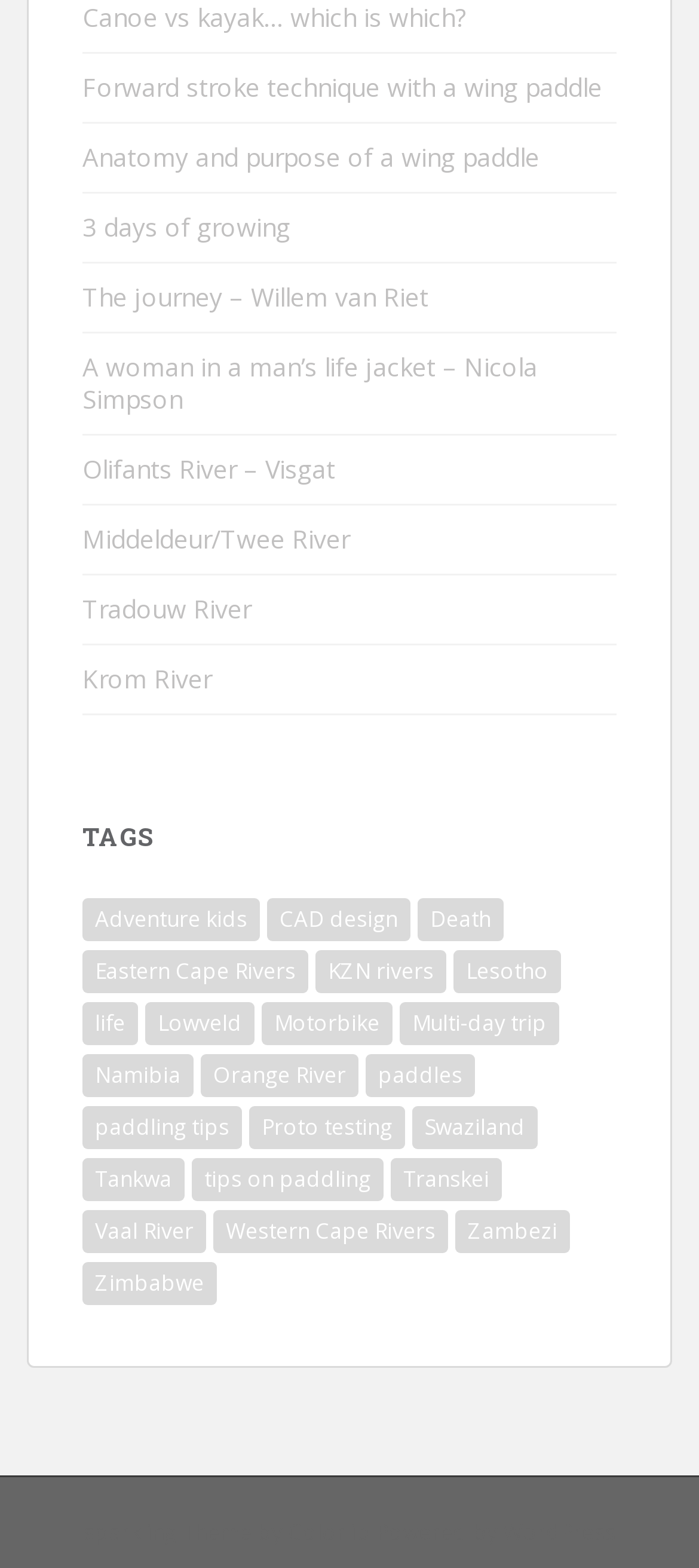Determine the bounding box coordinates of the clickable area required to perform the following instruction: "Explore 'KZN rivers' section". The coordinates should be represented as four float numbers between 0 and 1: [left, top, right, bottom].

[0.451, 0.606, 0.638, 0.633]